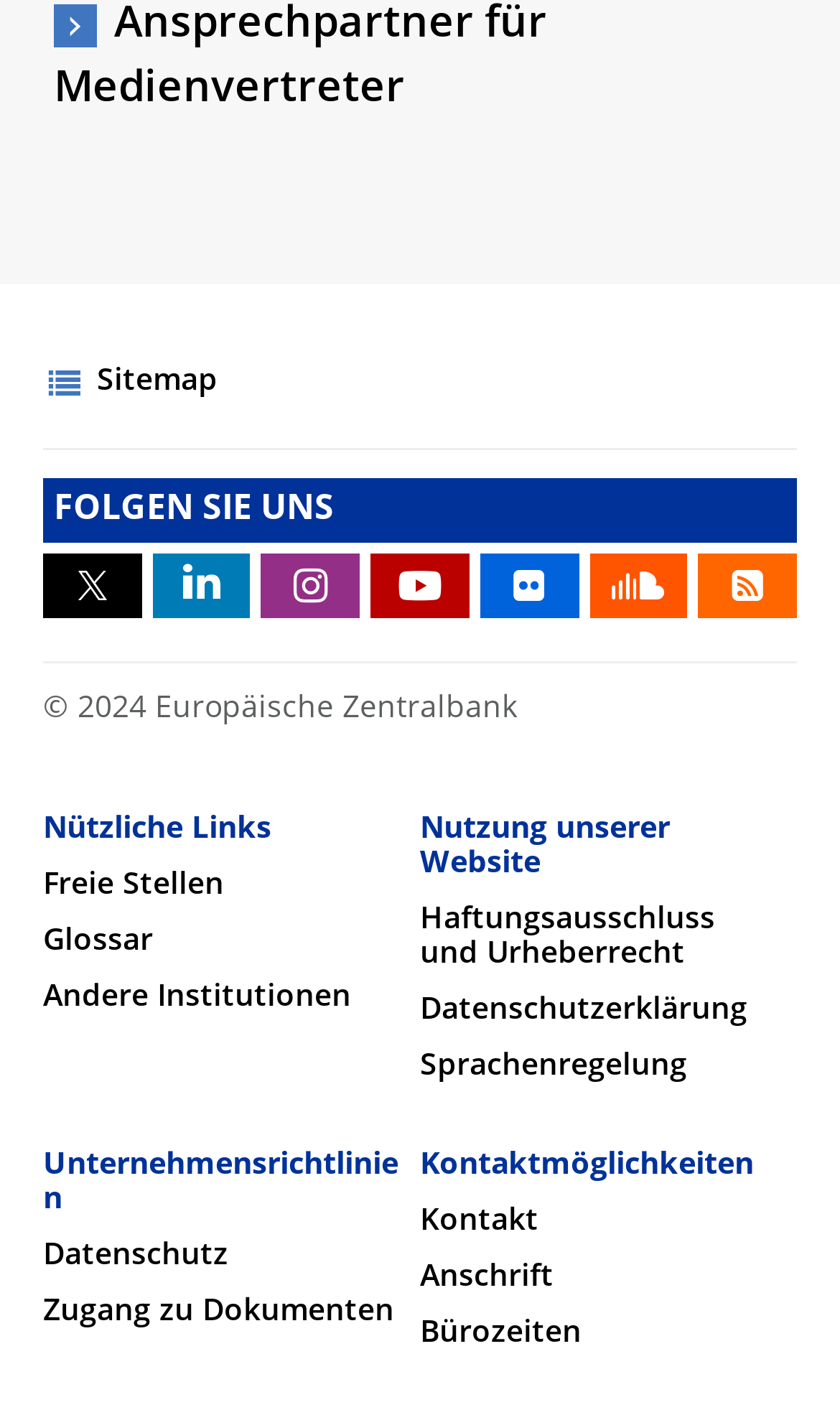Identify the bounding box coordinates for the element that needs to be clicked to fulfill this instruction: "Read about Haftungsausschluss and Urheberrecht". Provide the coordinates in the format of four float numbers between 0 and 1: [left, top, right, bottom].

[0.5, 0.639, 0.851, 0.685]